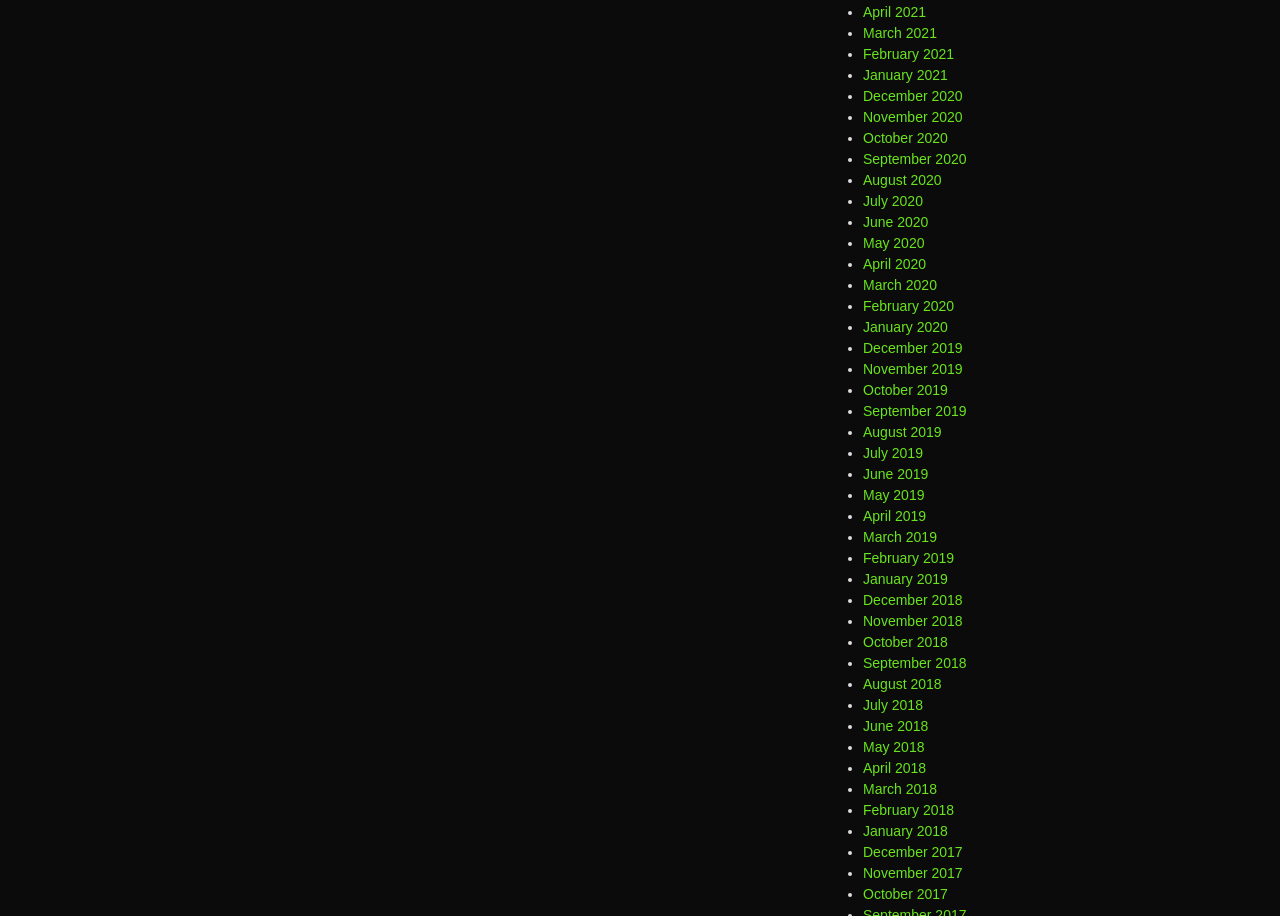Pinpoint the bounding box coordinates of the clickable area needed to execute the instruction: "Select March 2021". The coordinates should be specified as four float numbers between 0 and 1, i.e., [left, top, right, bottom].

[0.674, 0.028, 0.732, 0.045]